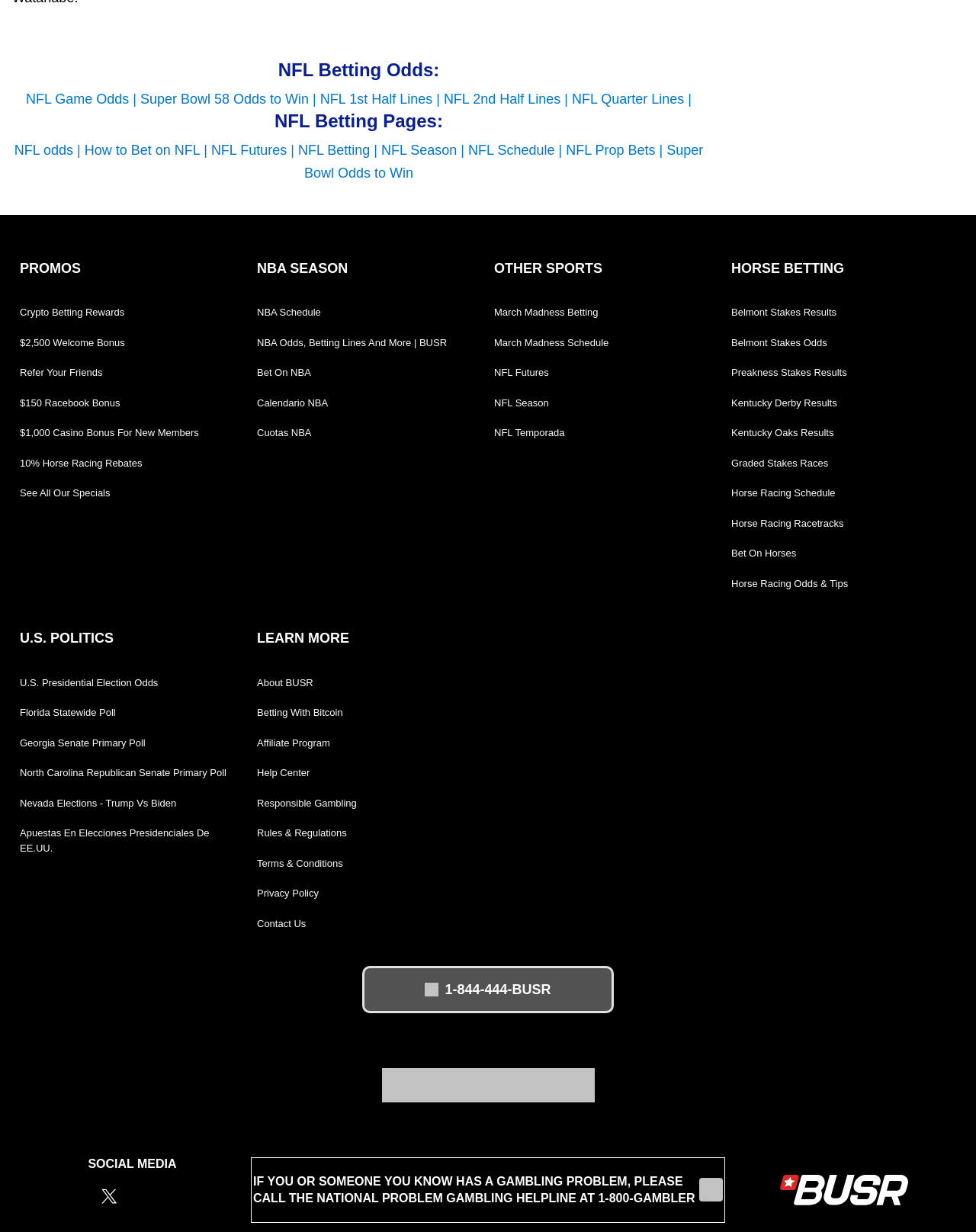Use a single word or phrase to answer the question: 
What is the purpose of the 'Help Center' section on the website?

To provide assistance